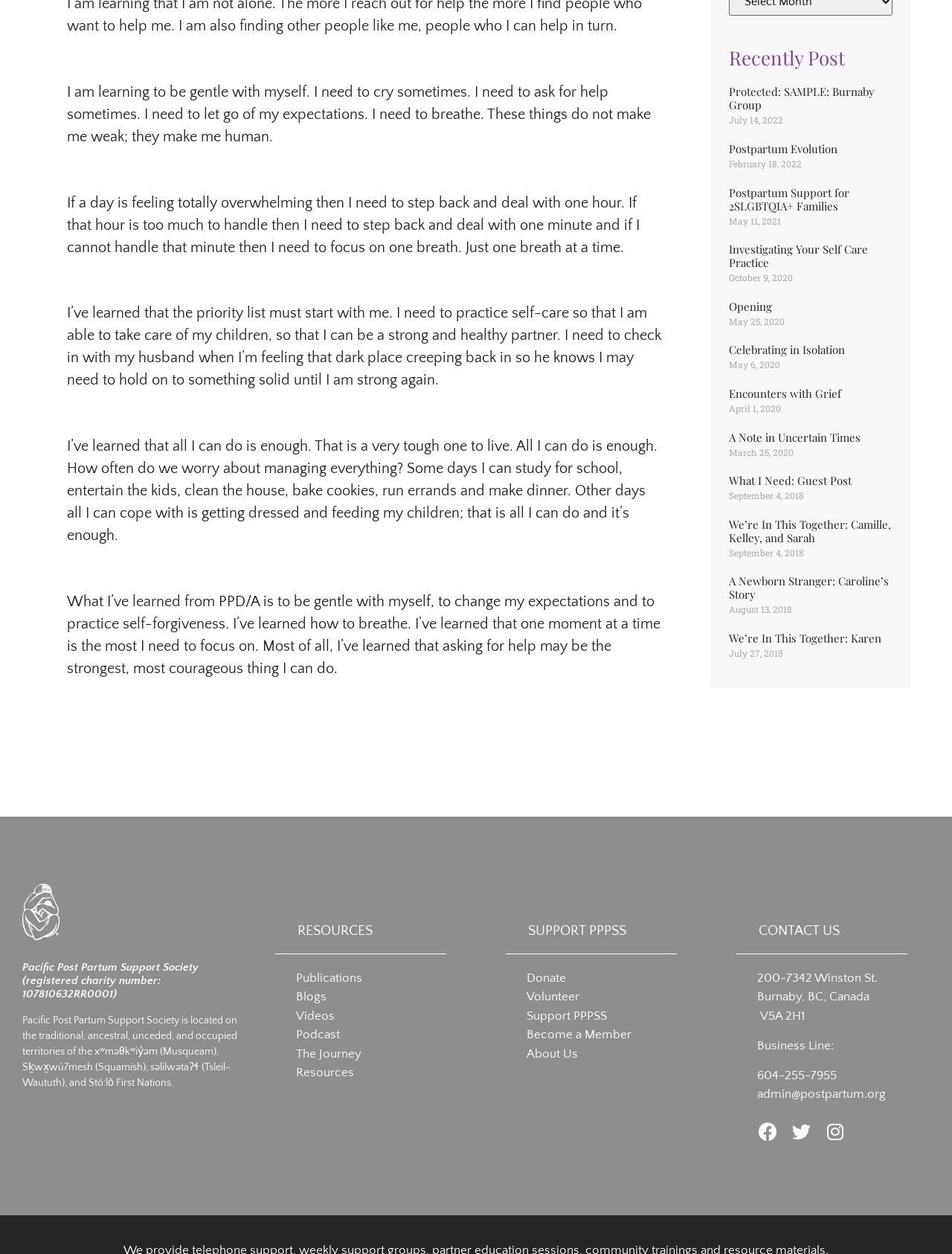Locate the bounding box coordinates of the area that needs to be clicked to fulfill the following instruction: "Click on the 'Recently Post' heading". The coordinates should be in the format of four float numbers between 0 and 1, namely [left, top, right, bottom].

[0.766, 0.036, 0.938, 0.056]